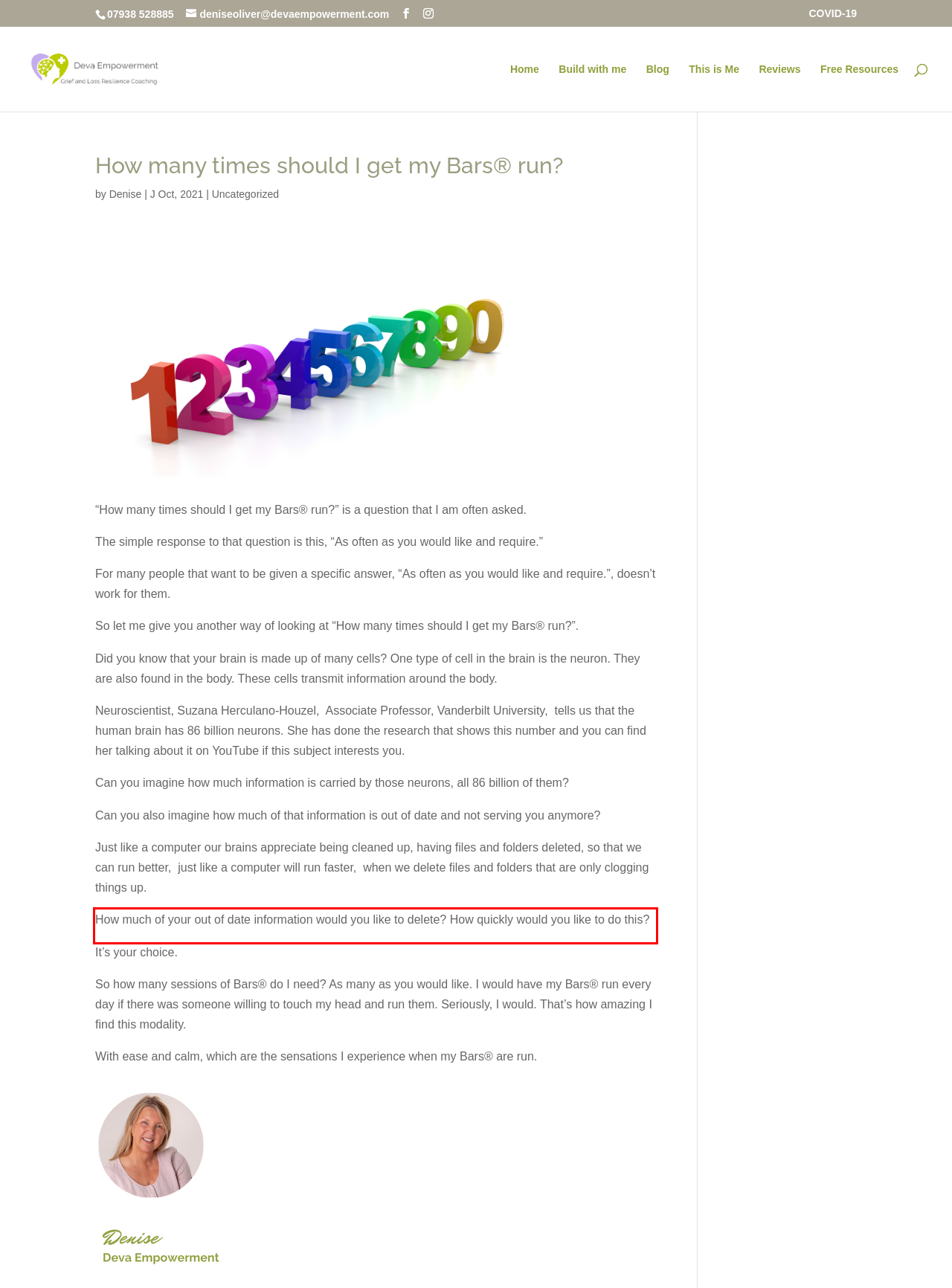Review the screenshot of the webpage and recognize the text inside the red rectangle bounding box. Provide the extracted text content.

How much of your out of date information would you like to delete? How quickly would you like to do this?